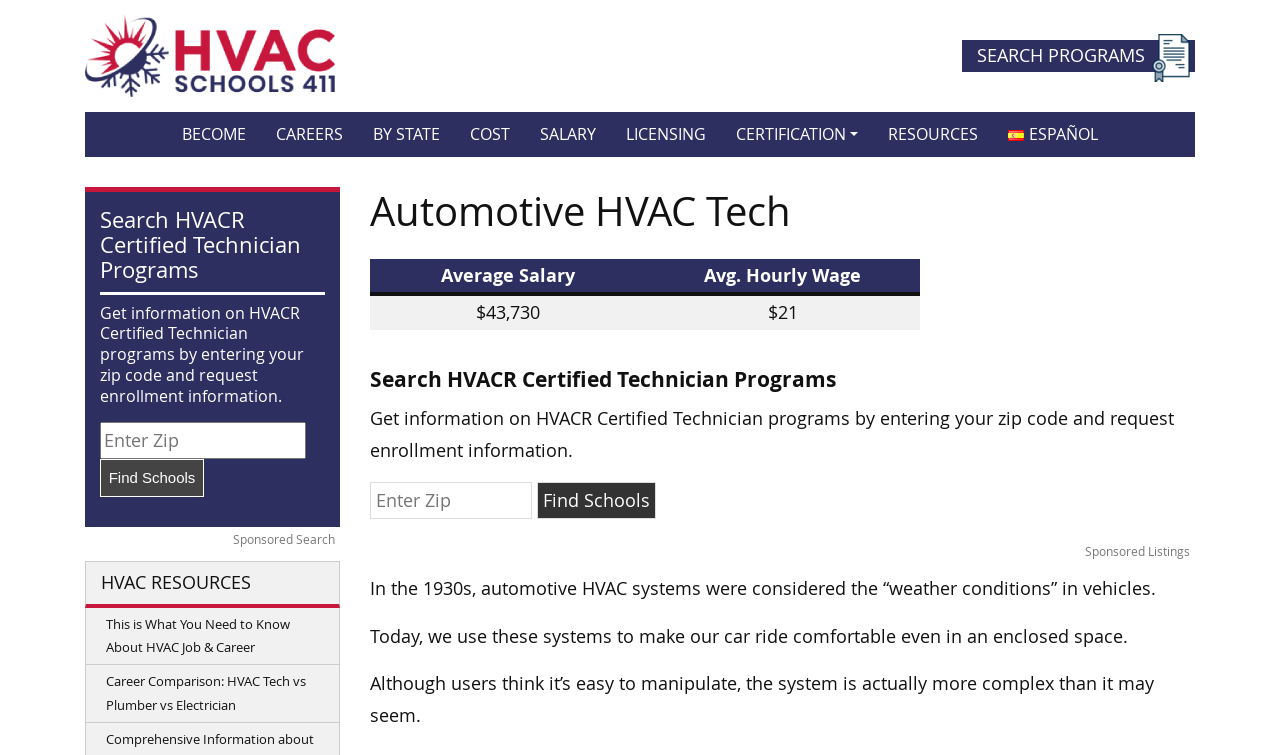Pinpoint the bounding box coordinates of the clickable area necessary to execute the following instruction: "Click the 'CAREERS' link". The coordinates should be given as four float numbers between 0 and 1, namely [left, top, right, bottom].

[0.204, 0.148, 0.28, 0.208]